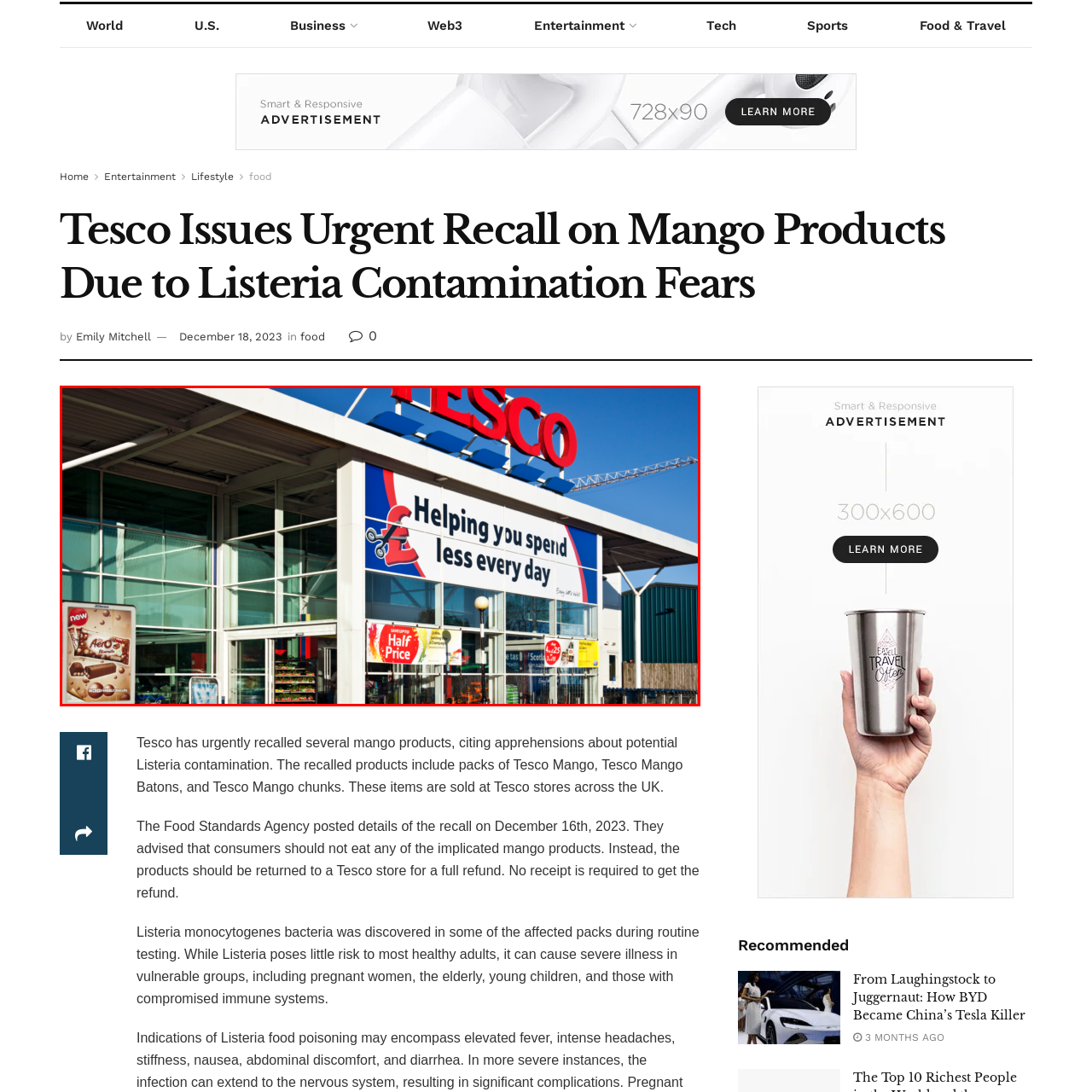Elaborate on the contents of the image marked by the red border.

The image showcases the exterior of a Tesco store, brightly lit under a clear blue sky. The iconic red Tesco logo is prominently displayed atop the entrance, signaling a welcoming environment for shoppers. Below the logo, a large sign conveys the store's motto, "Helping you spend less every day," emphasizing Tesco's commitment to affordability. The entrance is lined with large glass panels, allowing visibility into the well-stocked shelves of the store. On the left side, a promotional poster highlights a special offer on a chocolate bar, further appealing to customers. This inviting scene represents Tesco's role as a key player in the grocery retail sector, dedicated to providing value to its customers daily.